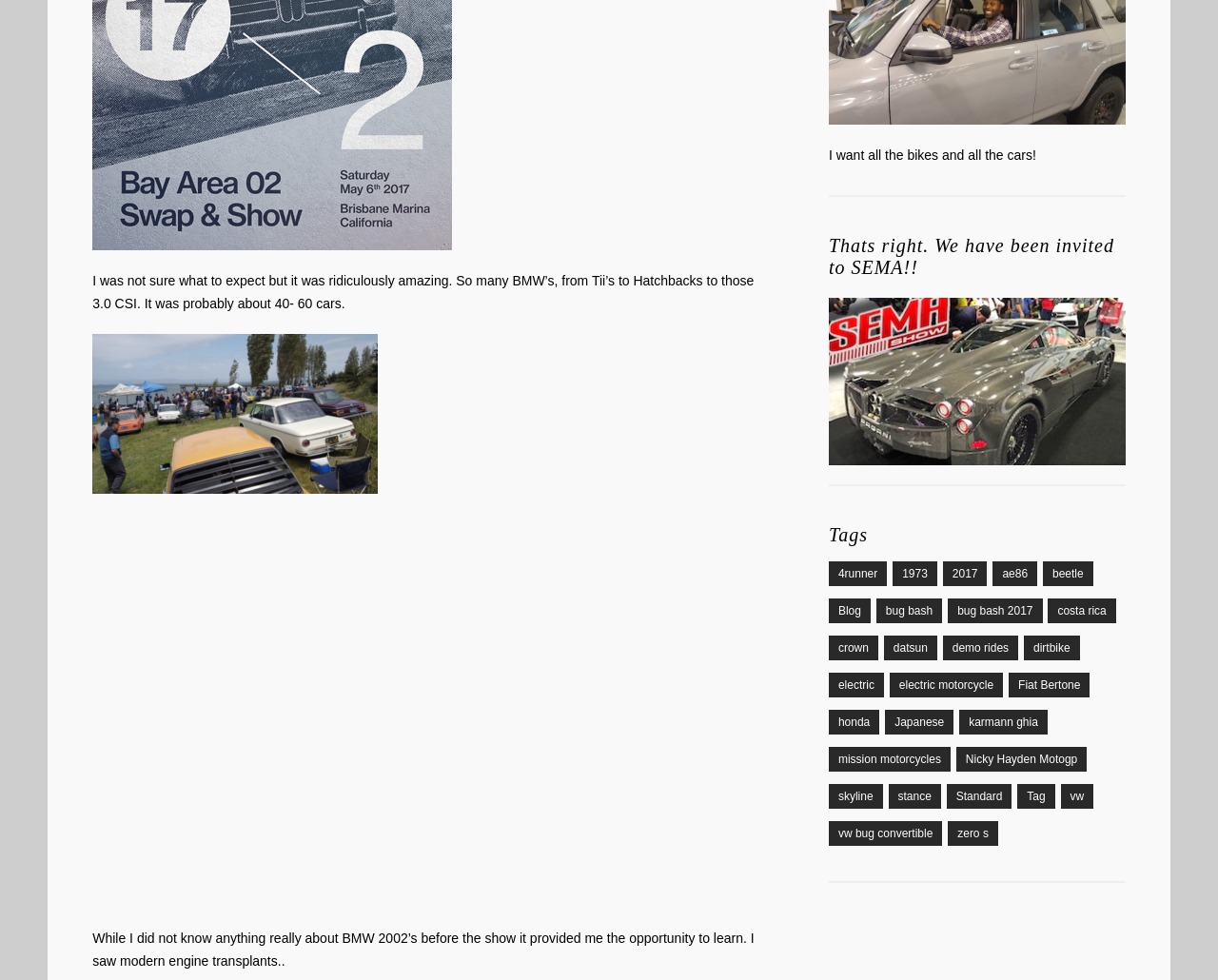For the element described, predict the bounding box coordinates as (top-left x, top-left y, bottom-right x, bottom-right y). All values should be between 0 and 1. Element description: bug bash

[0.719, 0.61, 0.774, 0.636]